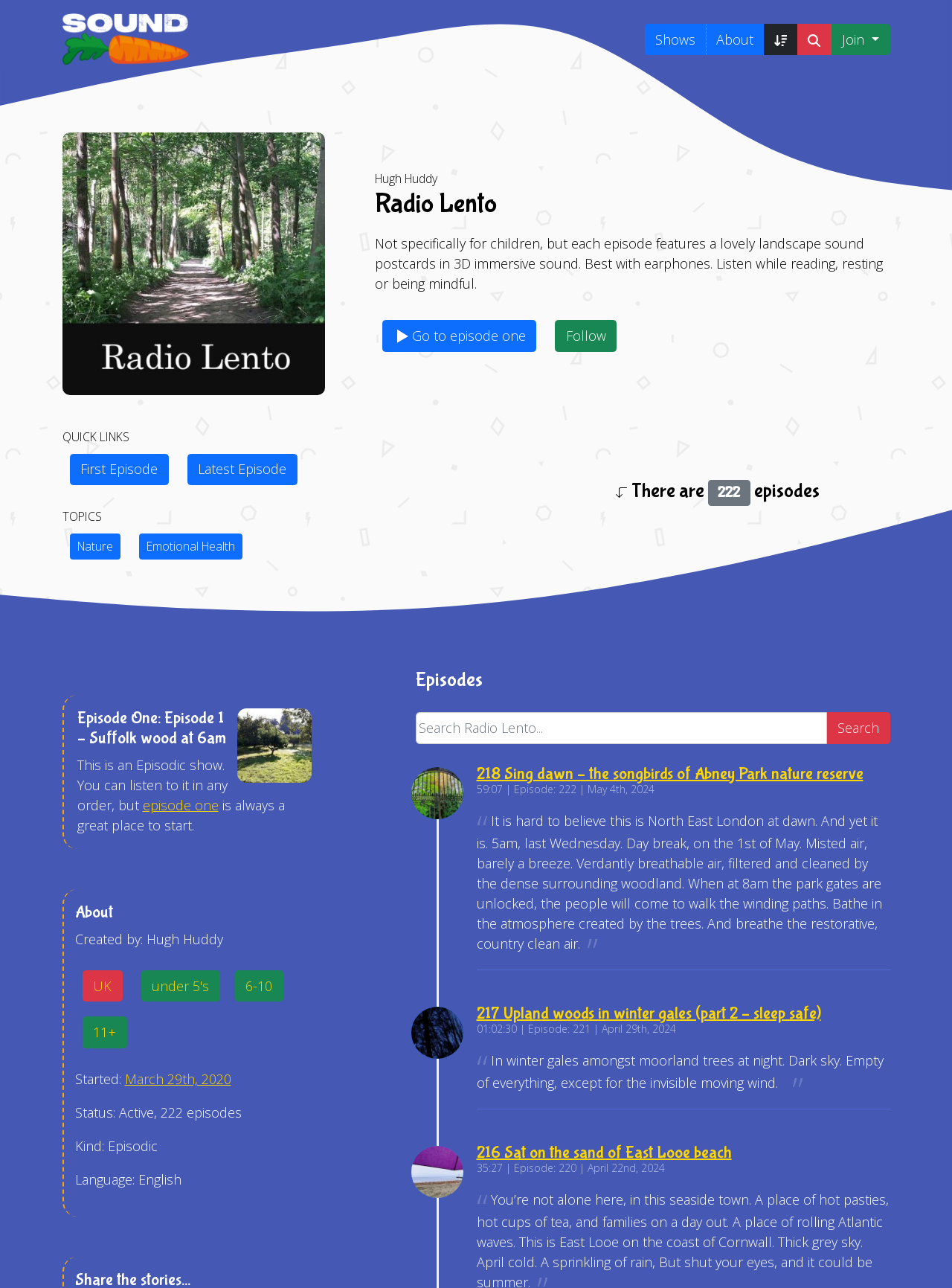What is the name of the podcast?
Could you give a comprehensive explanation in response to this question?

I found the answer by looking at the heading element with the text 'Radio Lento' which is located at the top of the webpage, indicating that it is the title of the podcast.